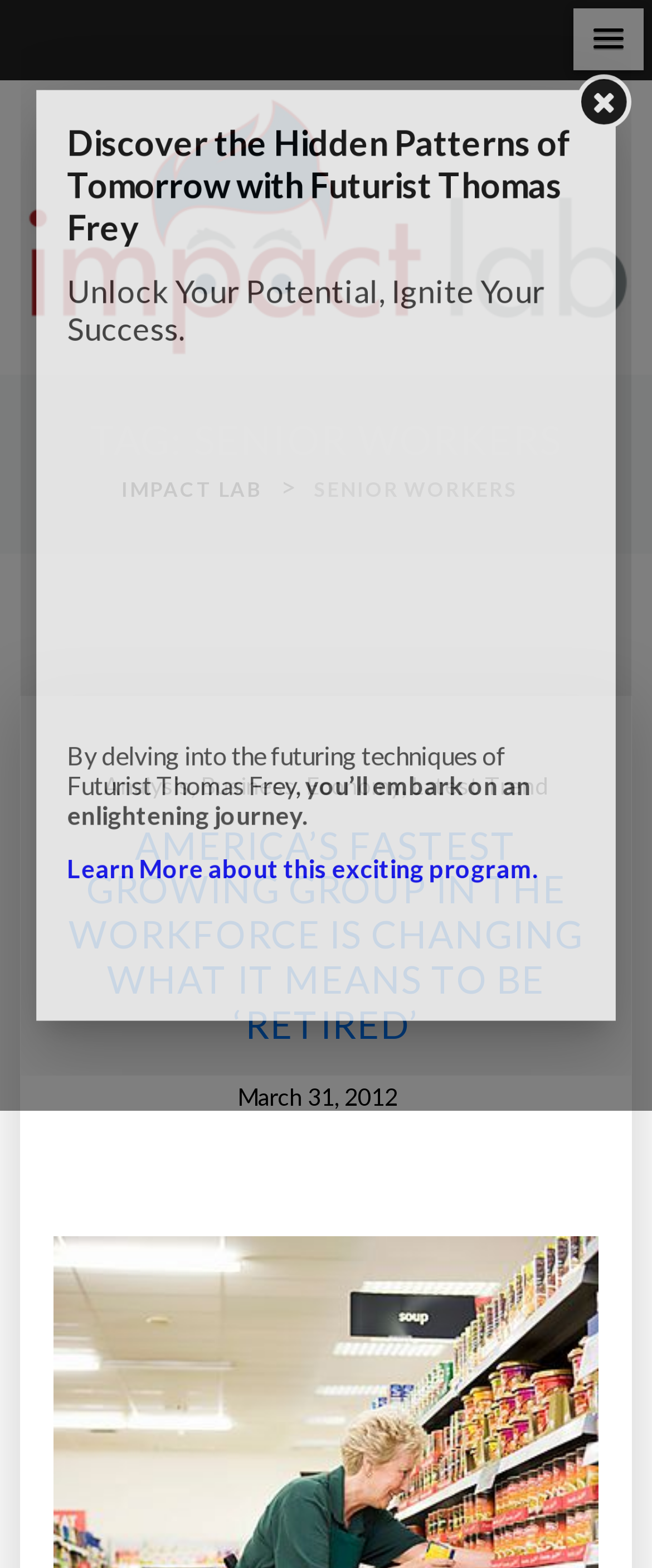Generate a thorough caption detailing the webpage content.

The webpage is about senior workers and their impact, with a focus on the concept of retirement. At the top, there is a button with a popup menu, situated near the top-right corner. Next to it, there is a link to "Impact Lab" accompanied by an image with the same name, taking up a significant portion of the top section.

Below this, there is a heading that reads "TAG: SENIOR WORKERS" in a prominent position. To the right of this heading, there is a link to "IMPACT LAB" followed by a greater-than symbol. 

The main content of the page is divided into sections. The first section has a header with links to various categories, including "Analysis", "Business", "Economy", and "Latest Trend". Below this, there is a heading that reads "AMERICA’S FASTEST GROWING GROUP IN THE WORKFORCE IS CHANGING WHAT IT MEANS TO BE ‘RETIRED’", which is also a link. This heading is followed by a link to the same article, and then a link to the date "March 31, 2012".

On the left side of the page, there are three paragraphs of text. The first paragraph reads "Discover the Hidden Patterns of Tomorrow with Futurist Thomas Frey". The second paragraph reads "Unlock Your Potential, Ignite Your Success." The third and fourth paragraphs describe a program by Futurist Thomas Frey, with a link to "Learn More about this exciting program" at the end.

At the bottom-right corner, there is a small image.